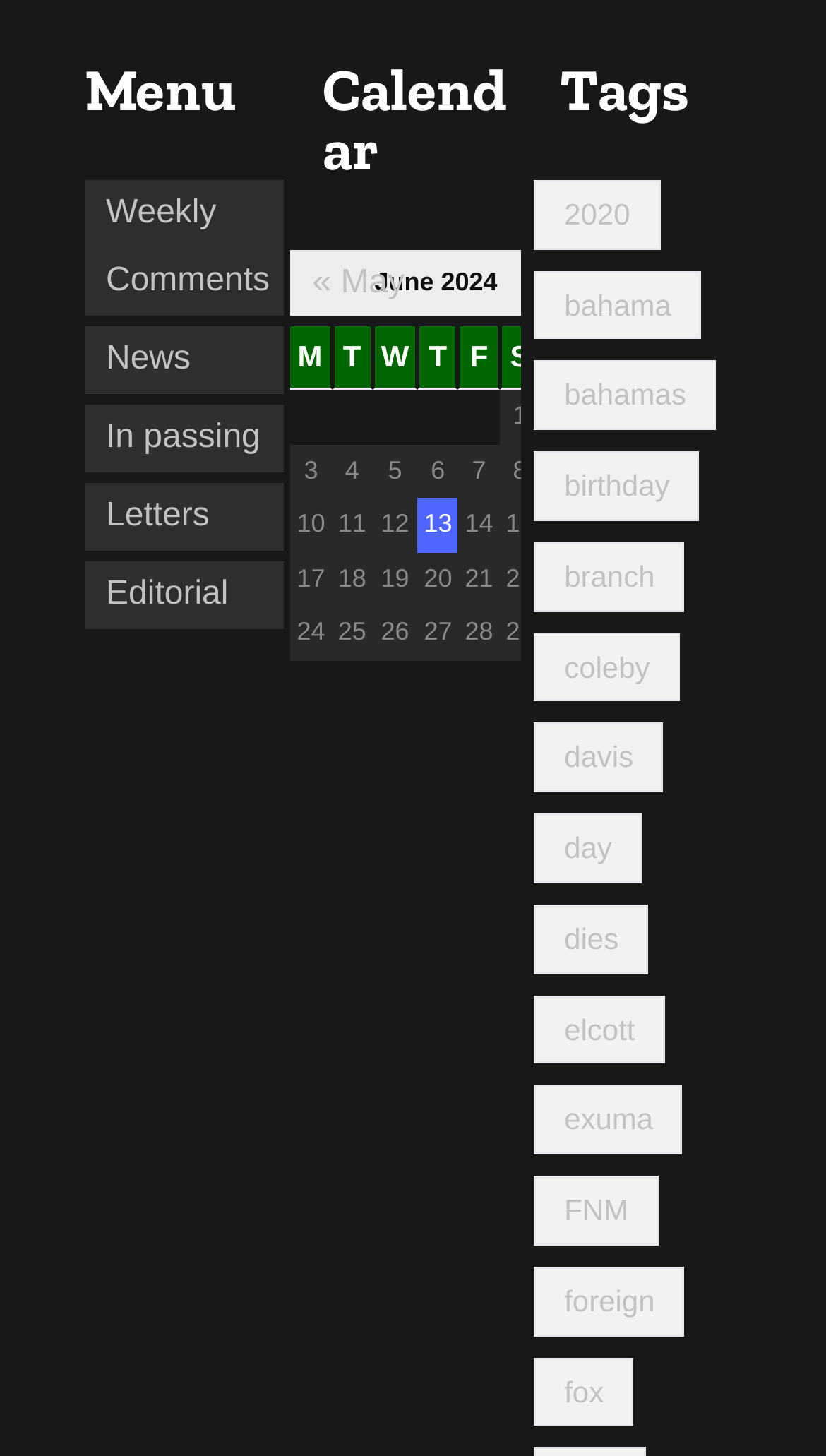Use a single word or phrase to answer the following:
What is the title of the first heading?

Menu